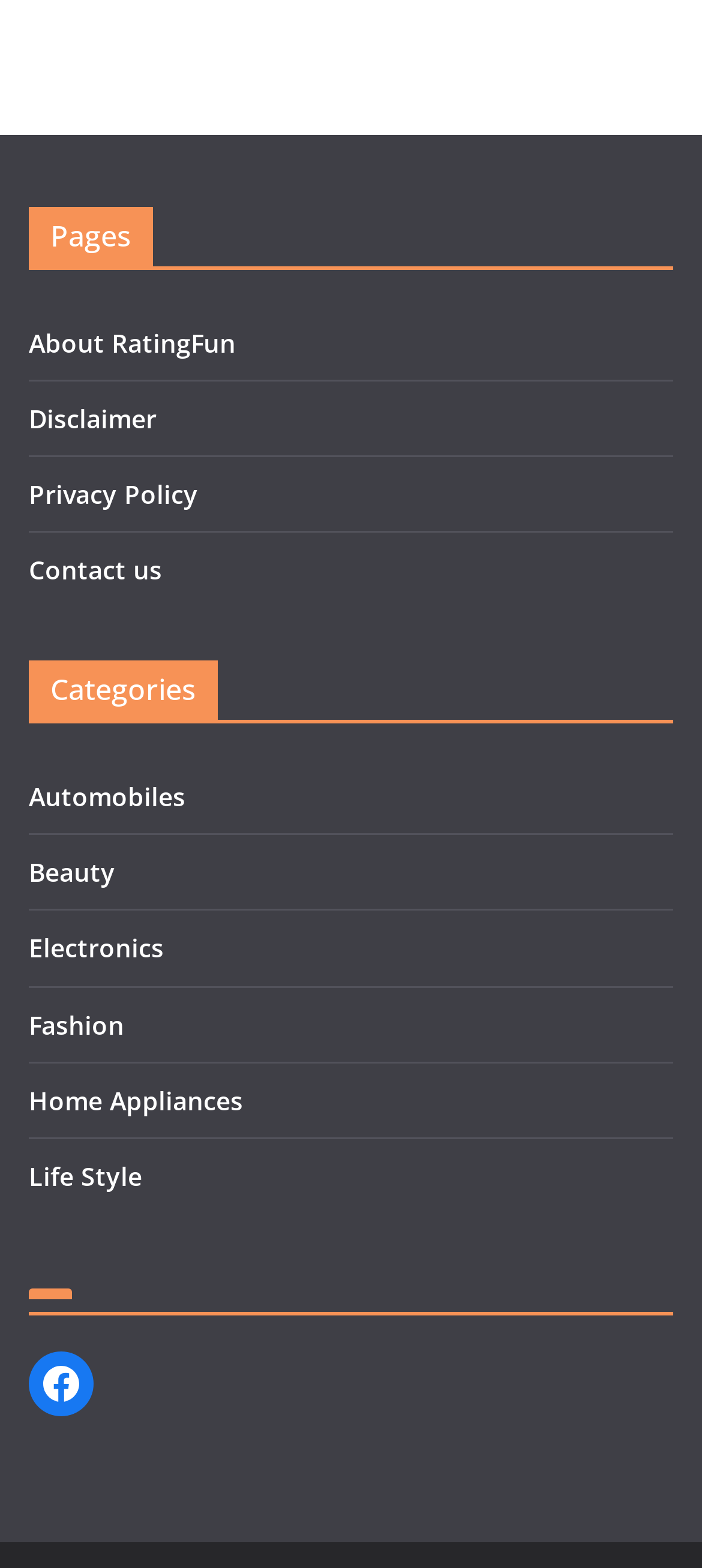Predict the bounding box for the UI component with the following description: "Privacy Policy".

[0.041, 0.304, 0.282, 0.326]